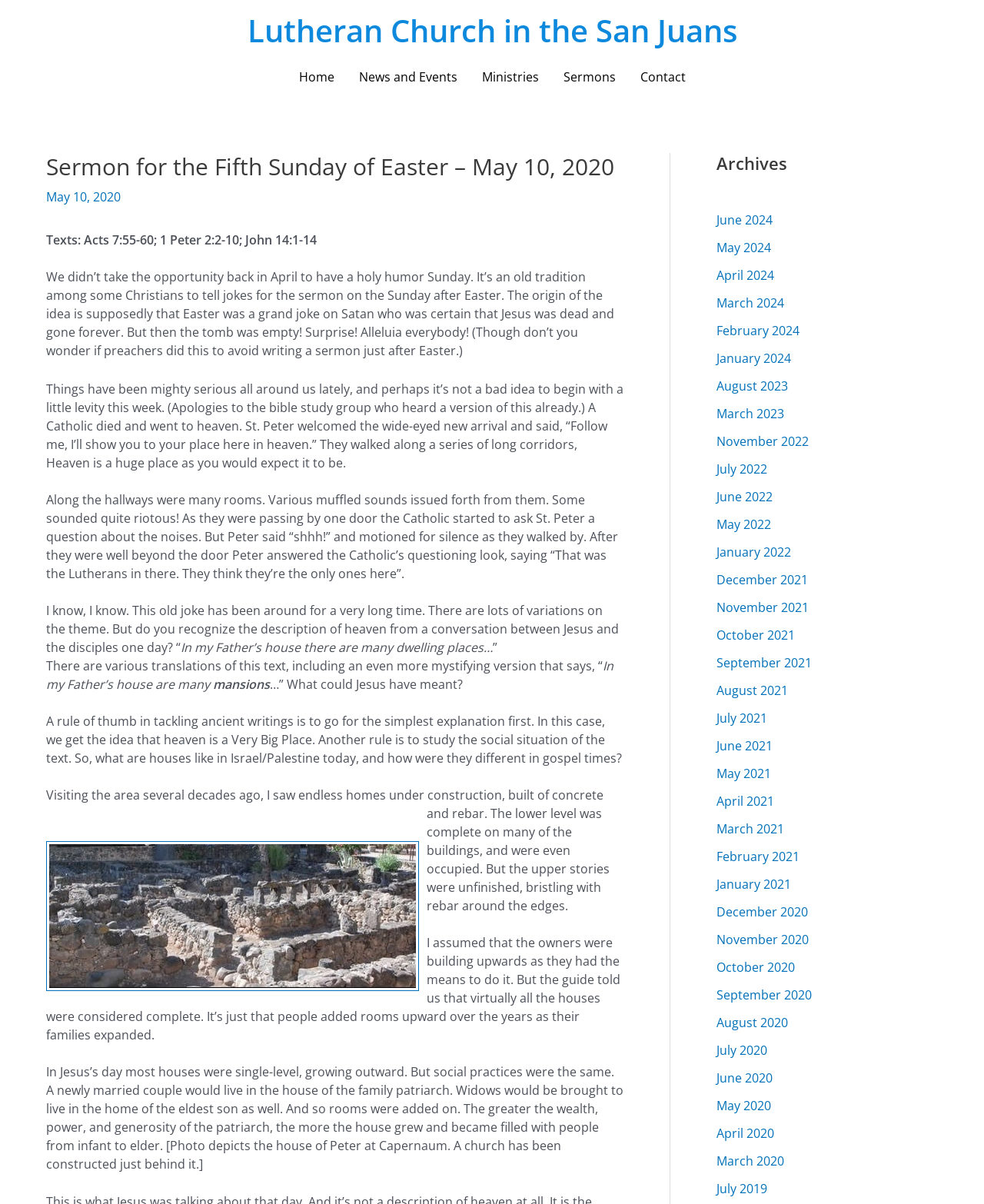Provide the bounding box coordinates of the section that needs to be clicked to accomplish the following instruction: "Read the 'Sermon for the Fifth Sunday of Easter – May 10, 2020' heading."

[0.047, 0.127, 0.634, 0.15]